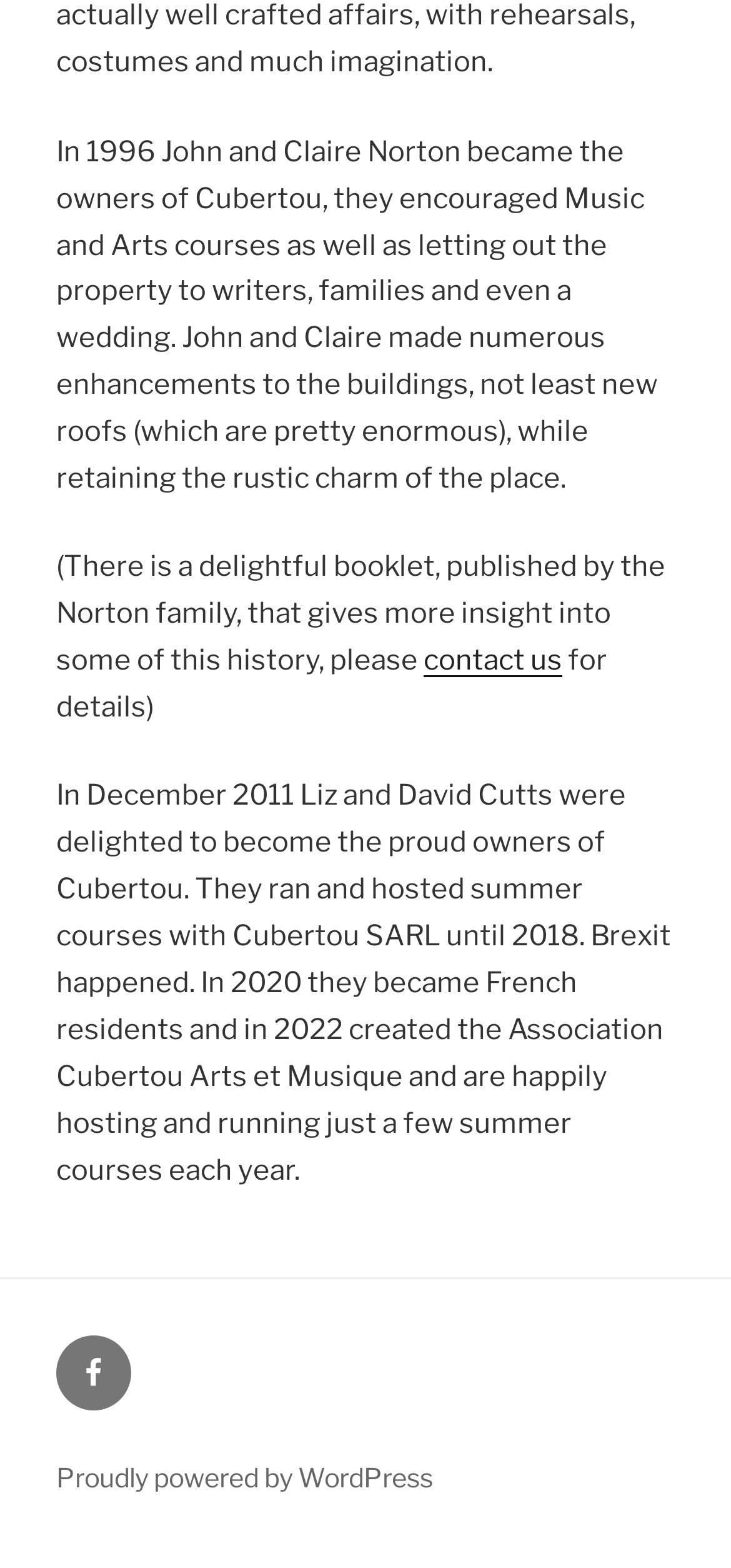Identify the bounding box coordinates for the UI element described by the following text: "Facebook". Provide the coordinates as four float numbers between 0 and 1, in the format [left, top, right, bottom].

[0.077, 0.852, 0.179, 0.9]